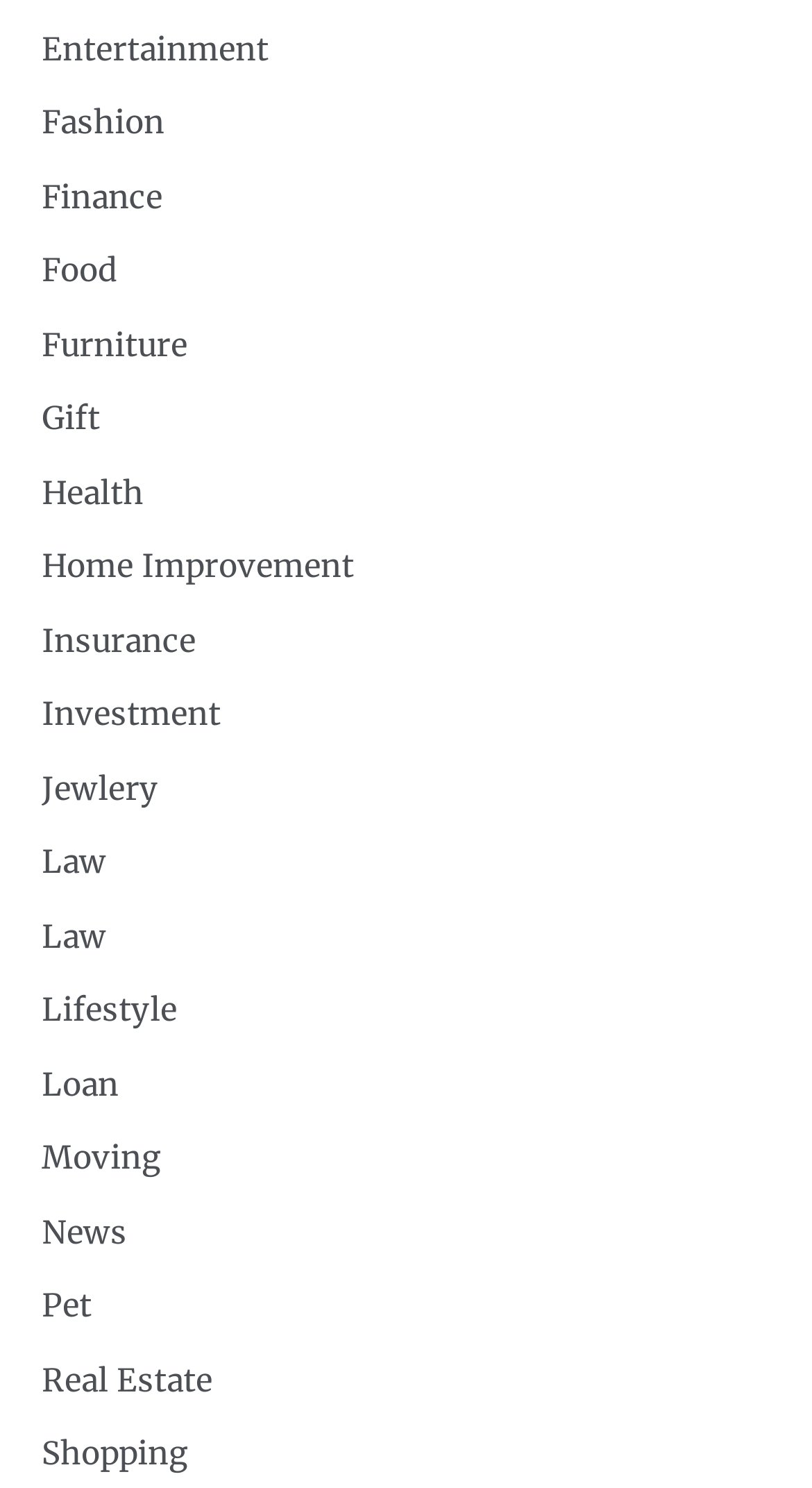Respond to the question below with a single word or phrase: What is the last category listed?

Shopping